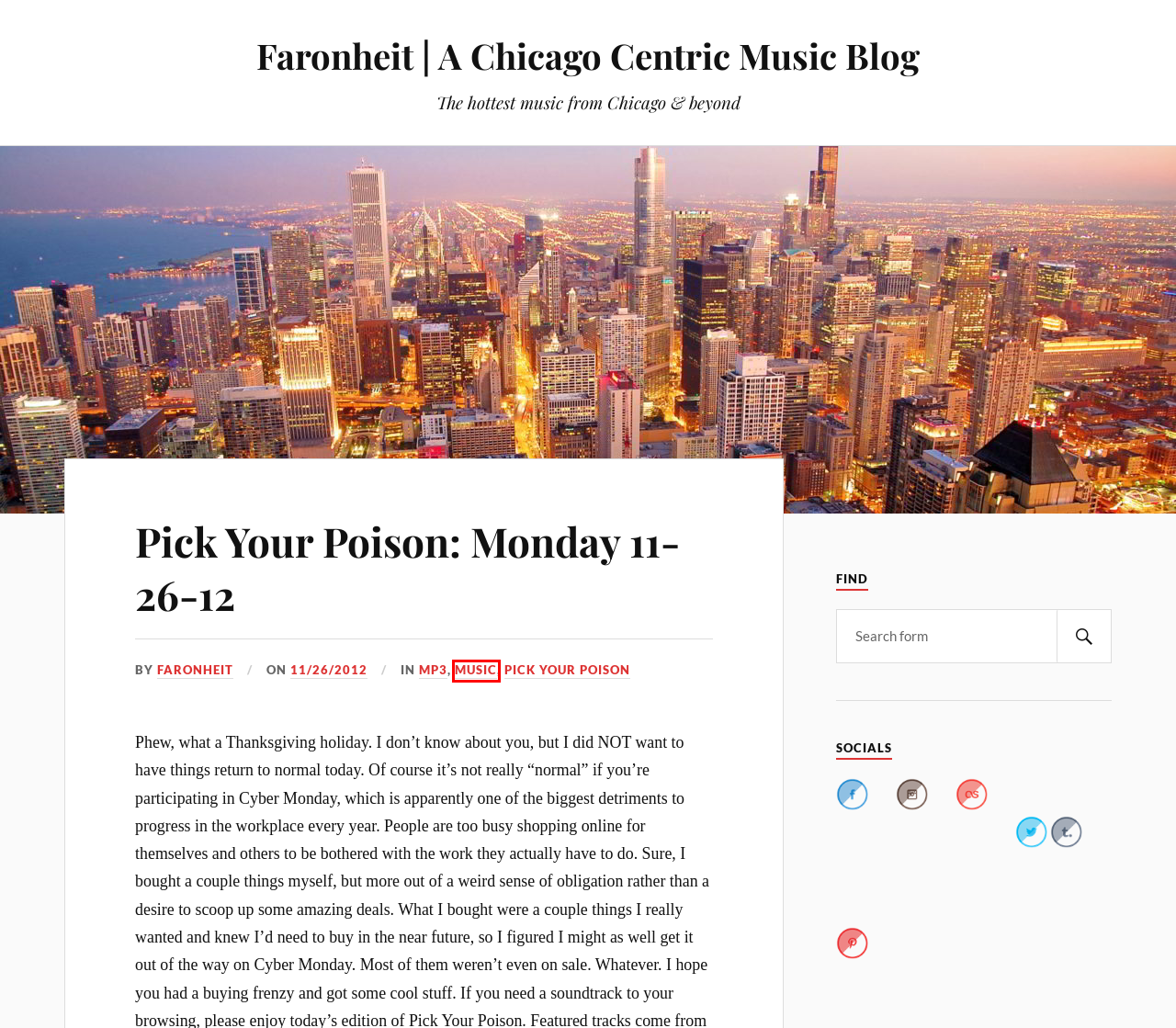Given a webpage screenshot featuring a red rectangle around a UI element, please determine the best description for the new webpage that appears after the element within the bounding box is clicked. The options are:
A. Faronheit, Author at Faronheit | A Chicago Centric Music Blog
B. pick your poison Archives - Faronheit | A Chicago Centric Music Blog
C. music Archives - Faronheit | A Chicago Centric Music Blog
D. Faronheit | A Chicago Centric Music Blog - The hottest music from Chicago & beyond
E. mp3hugger – indie mp3s you can hug
F. Hype Machine
G. mp3 Archives - Faronheit | A Chicago Centric Music Blog
H. Pick Your Poison: Tuesday 11-27-12 - Faronheit | A Chicago Centric Music Blog

C